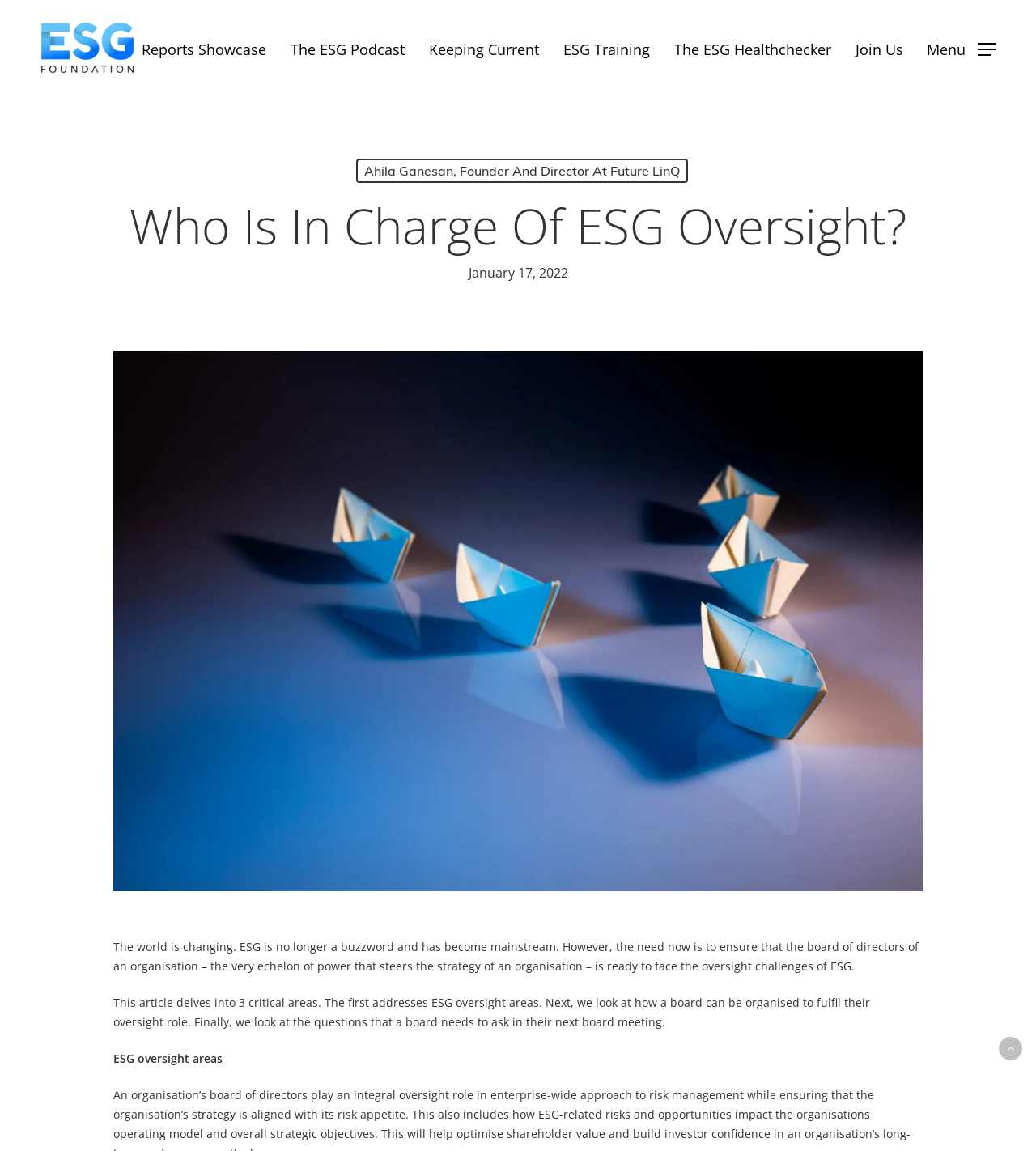Respond to the following query with just one word or a short phrase: 
What is the date mentioned in the article?

January 17, 2022